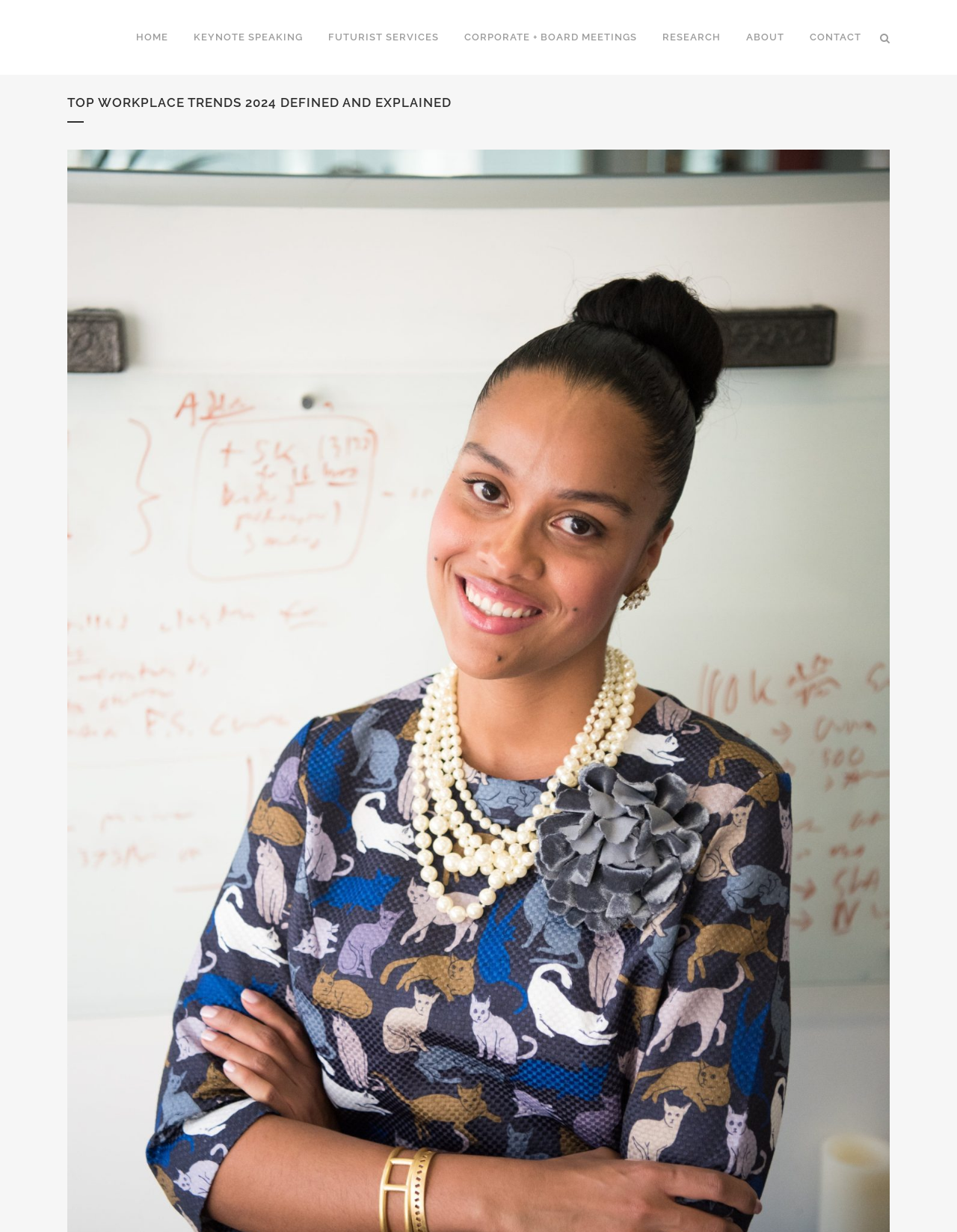Find and generate the main title of the webpage.

TOP WORKPLACE TRENDS 2024 DEFINED AND EXPLAINED